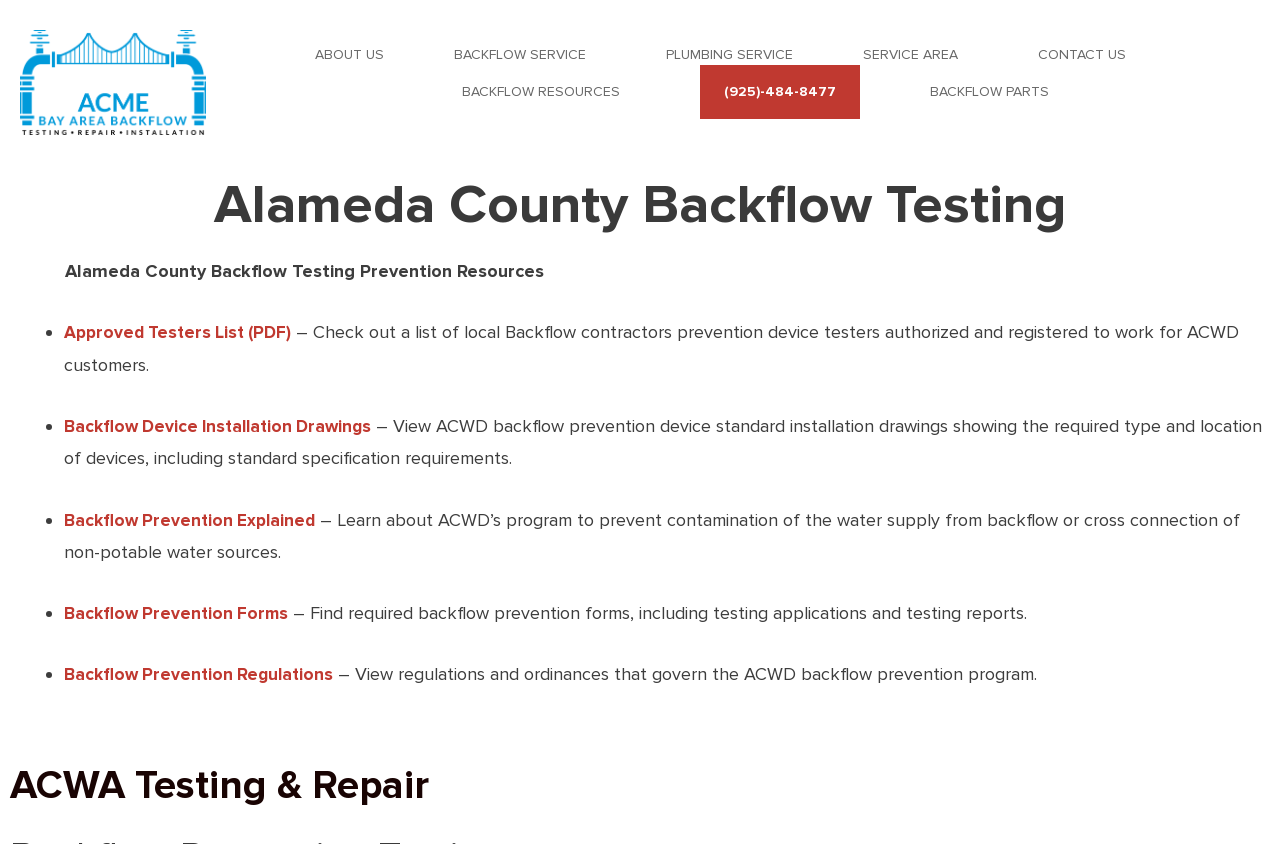What is the name of the organization that governs the backflow prevention program?
Please provide a comprehensive answer based on the visual information in the image.

I found the answer by reading the text associated with the link 'Backflow Prevention Regulations' which is located in the 'Alameda County Backflow Testing Prevention Resources' section of the webpage.